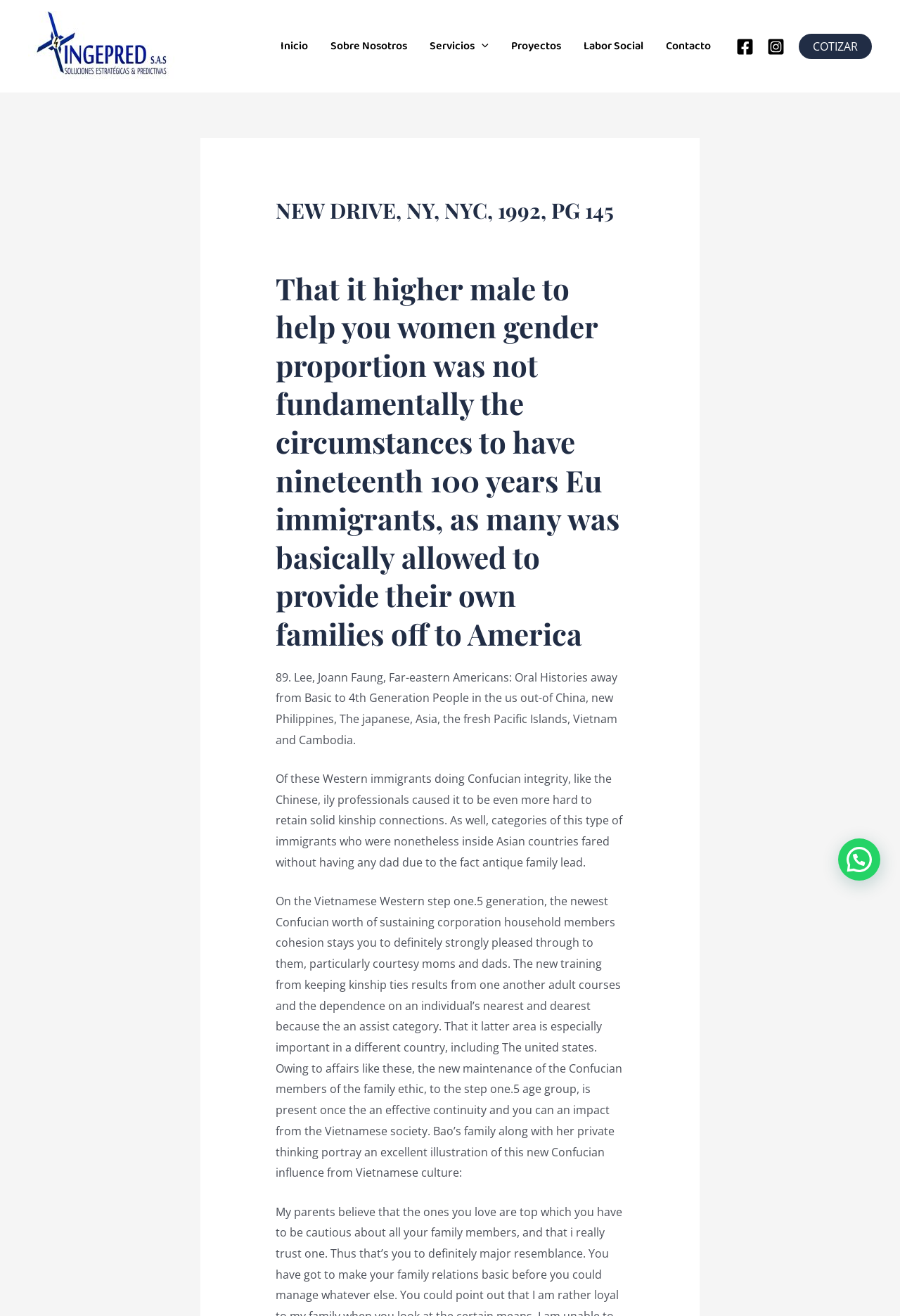Answer the following in one word or a short phrase: 
What is the main topic of the article?

Vietnamese culture